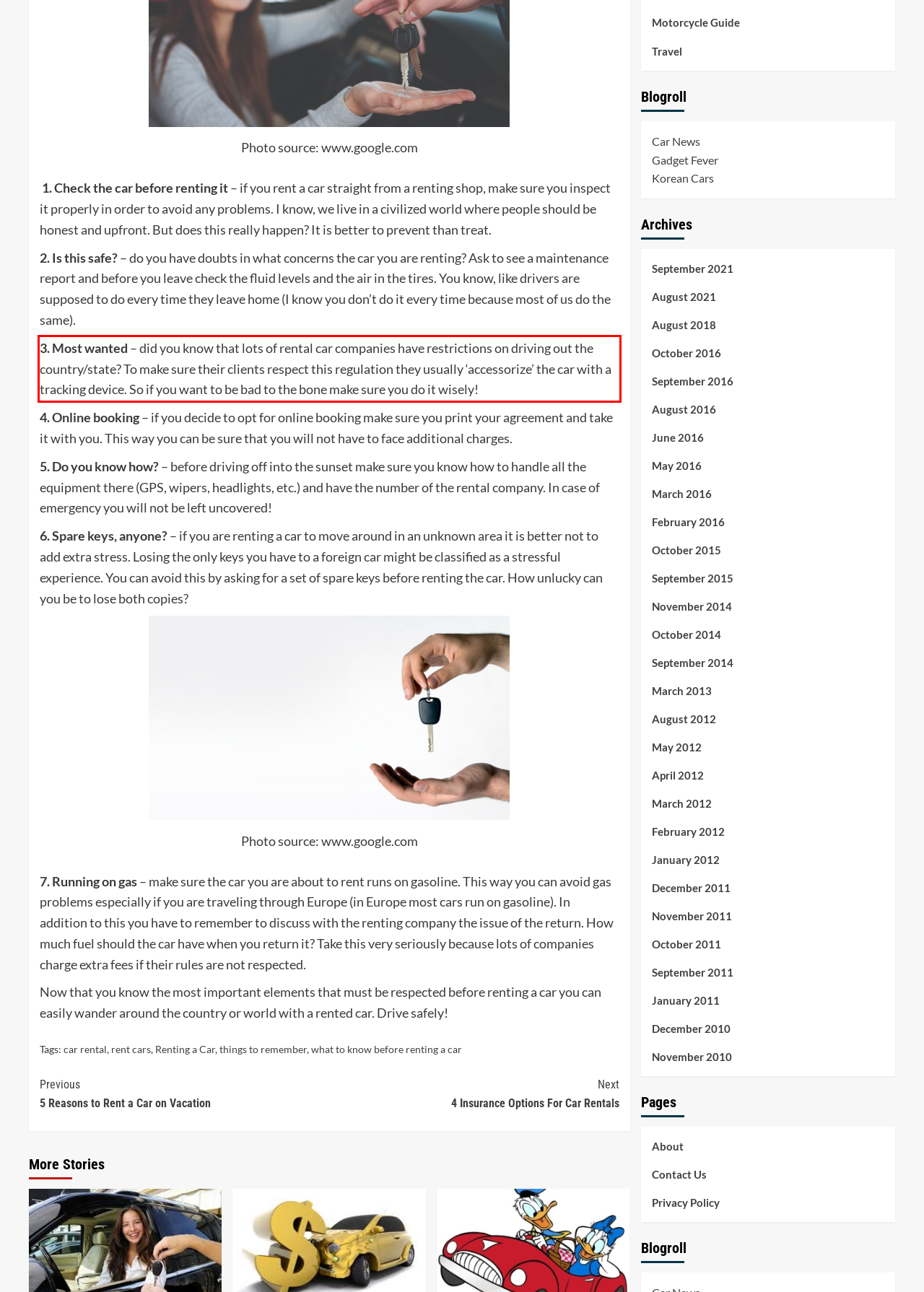Please identify and extract the text from the UI element that is surrounded by a red bounding box in the provided webpage screenshot.

3. Most wanted – did you know that lots of rental car companies have restrictions on driving out the country/state? To make sure their clients respect this regulation they usually ‘accessorize’ the car with a tracking device. So if you want to be bad to the bone make sure you do it wisely!